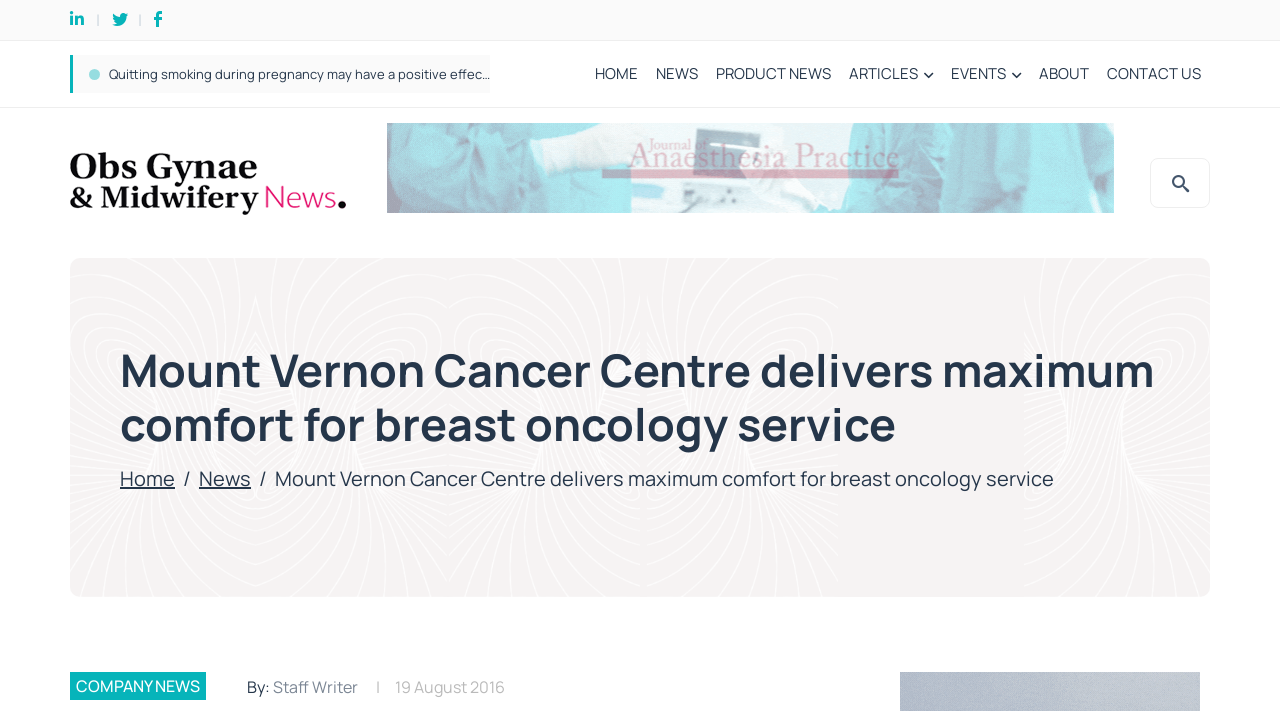What is the name of the cancer centre?
Using the information from the image, give a concise answer in one word or a short phrase.

Mount Vernon Cancer Centre